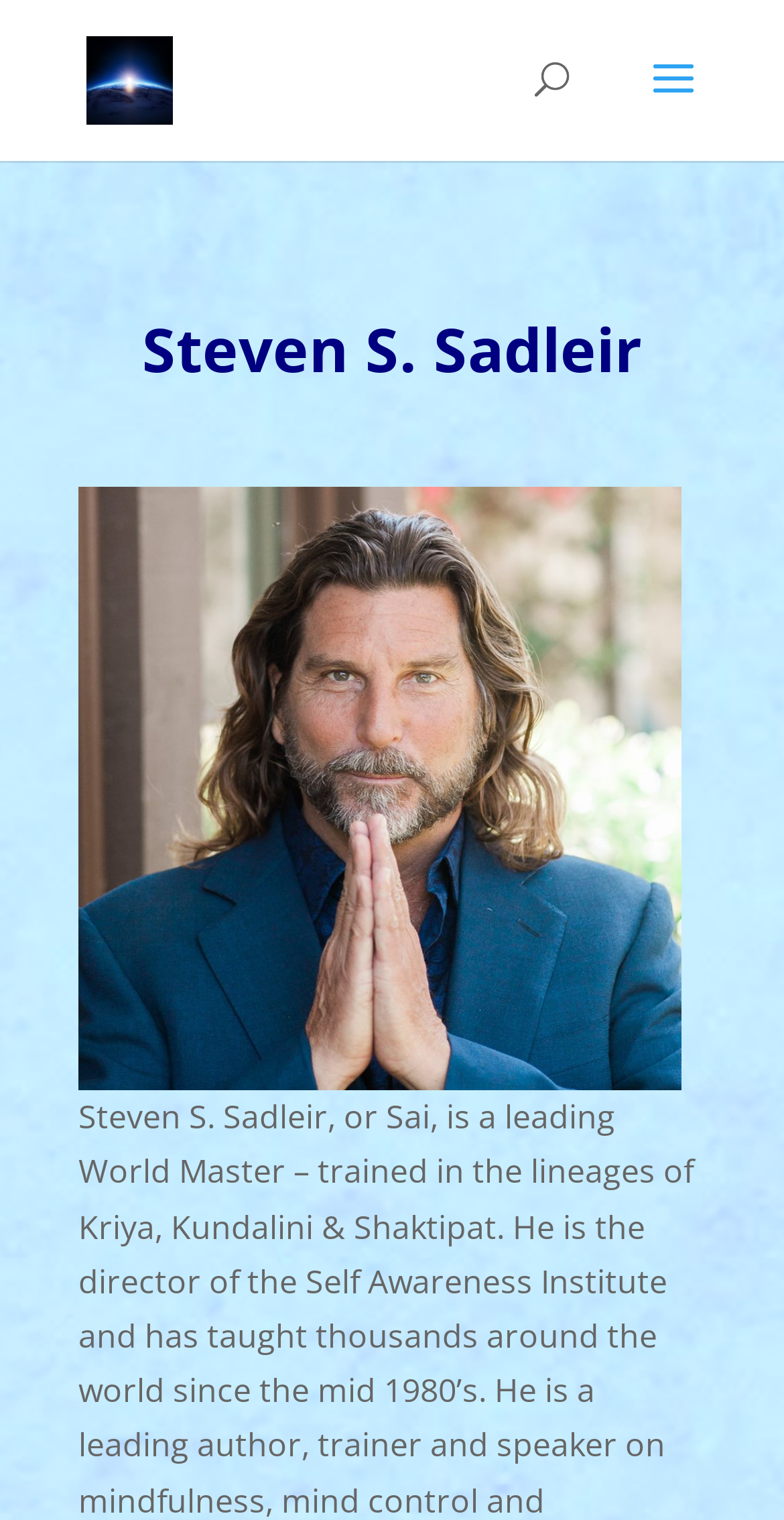Find the bounding box coordinates of the UI element according to this description: "alt="Steve S Sadleir"".

[0.11, 0.036, 0.221, 0.065]